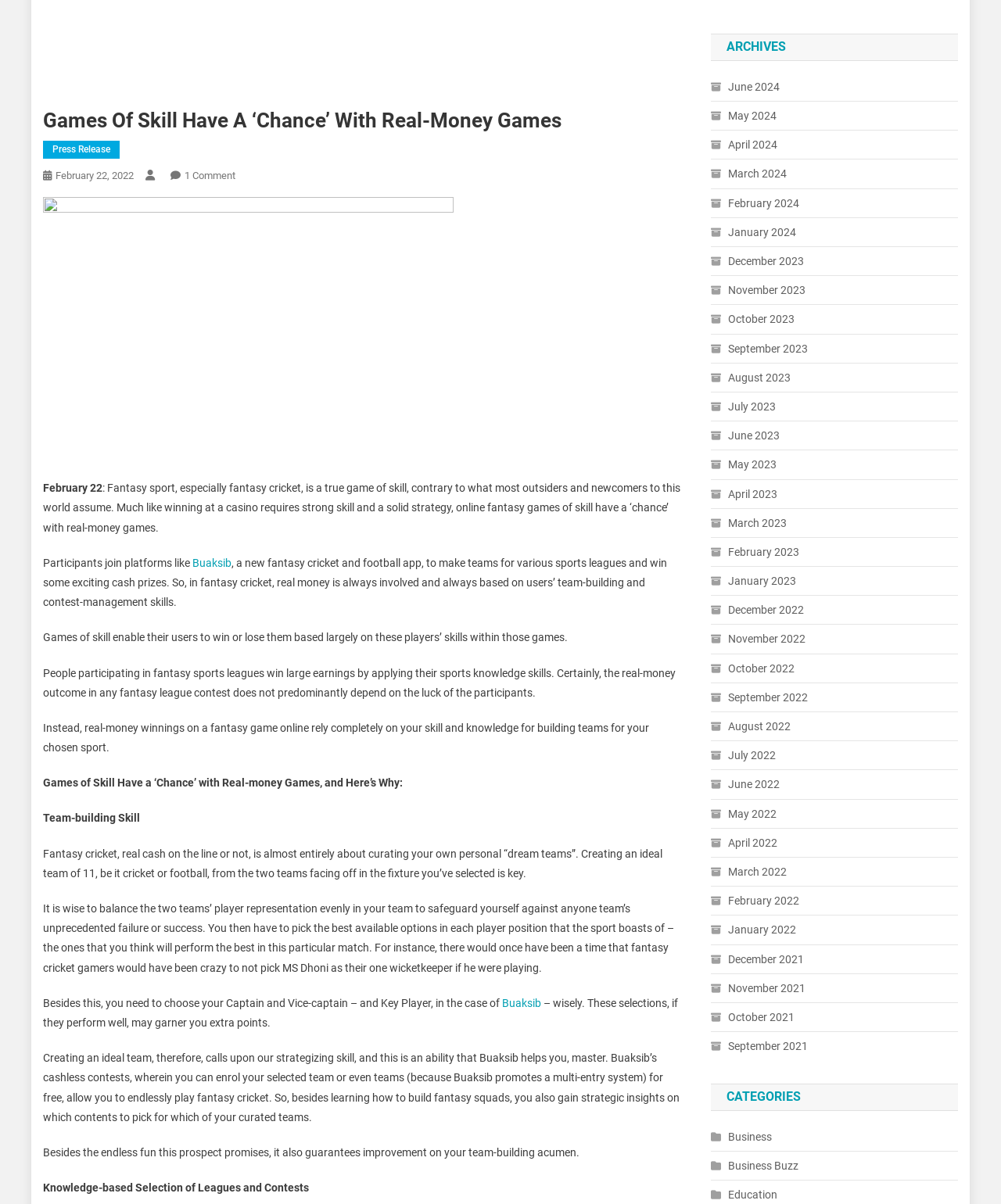Provide the bounding box coordinates for the UI element described in this sentence: "May 2023". The coordinates should be four float values between 0 and 1, i.e., [left, top, right, bottom].

[0.71, 0.377, 0.776, 0.394]